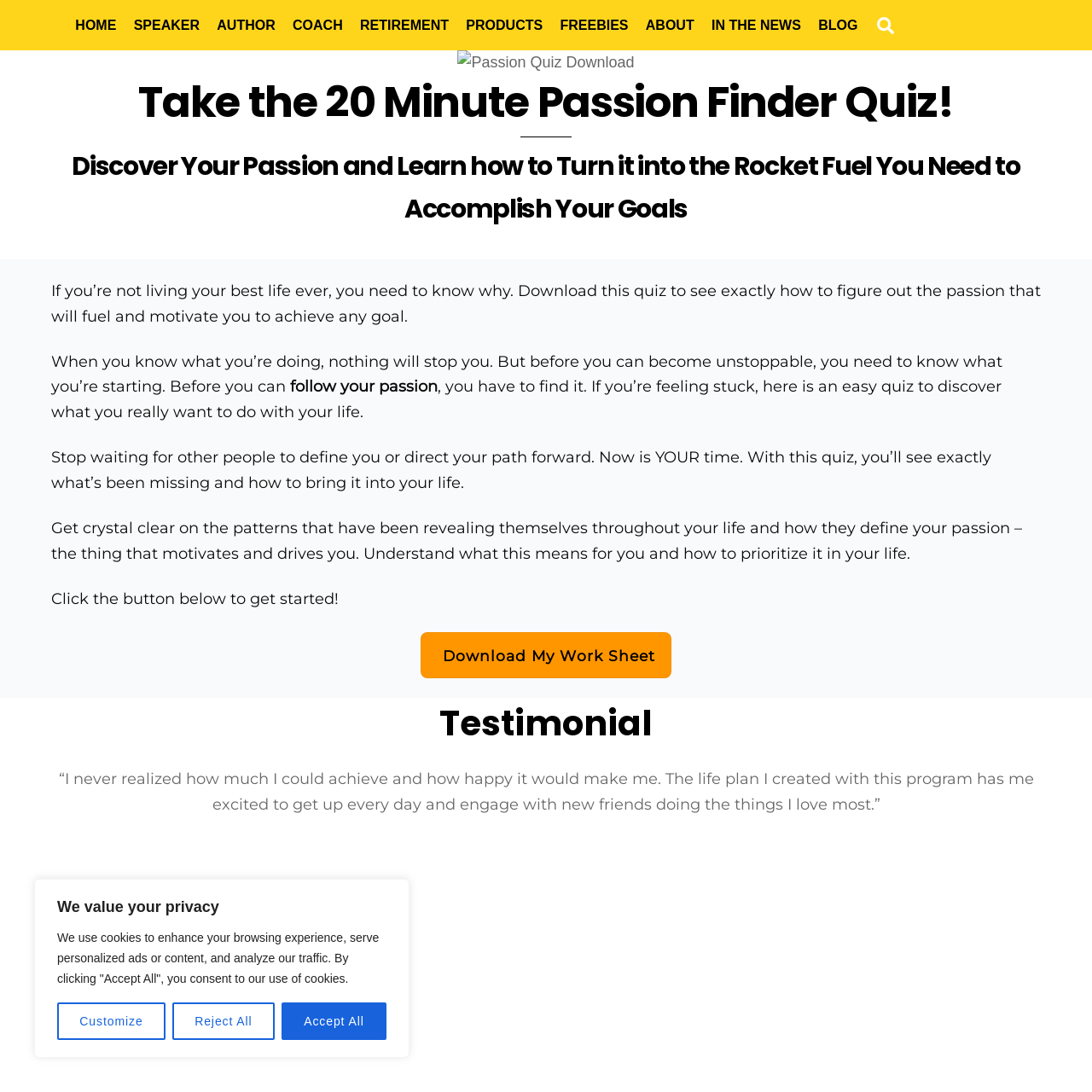What is the tone of the testimonial?
Refer to the image and provide a one-word or short phrase answer.

Positive